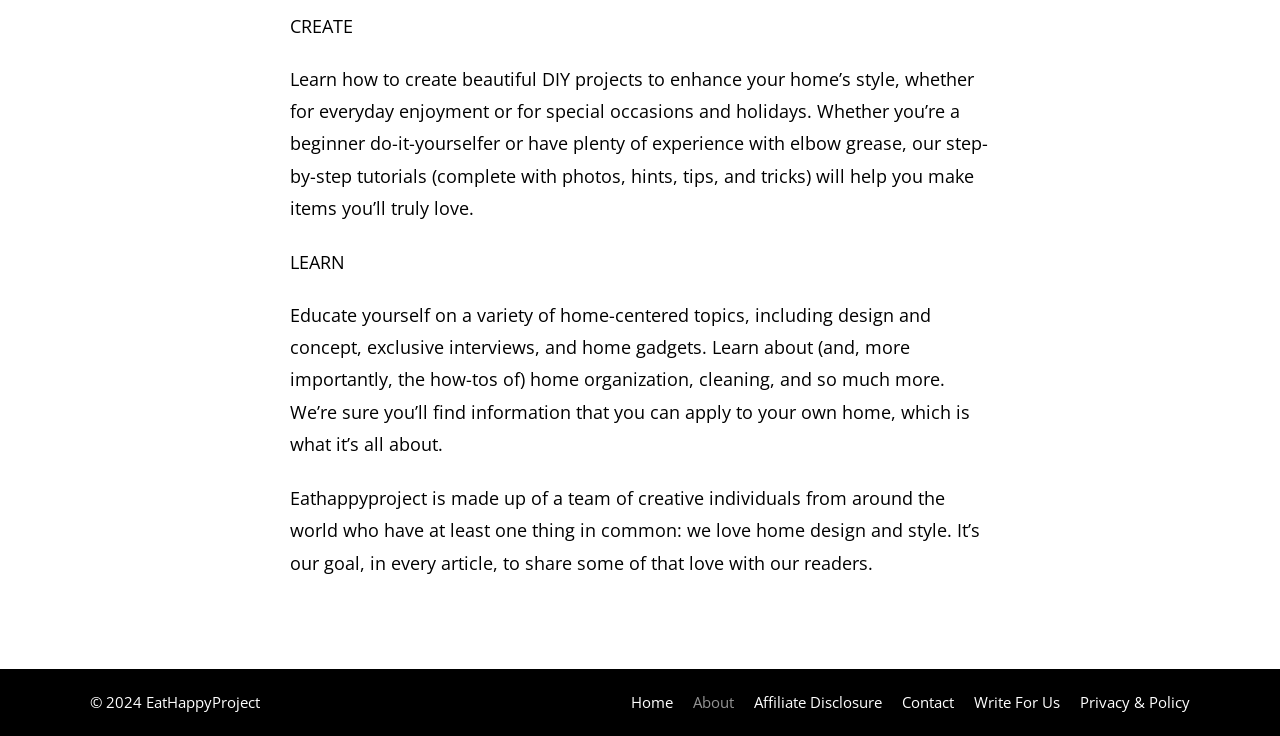What is the copyright year of the website?
Please answer using one word or phrase, based on the screenshot.

2024